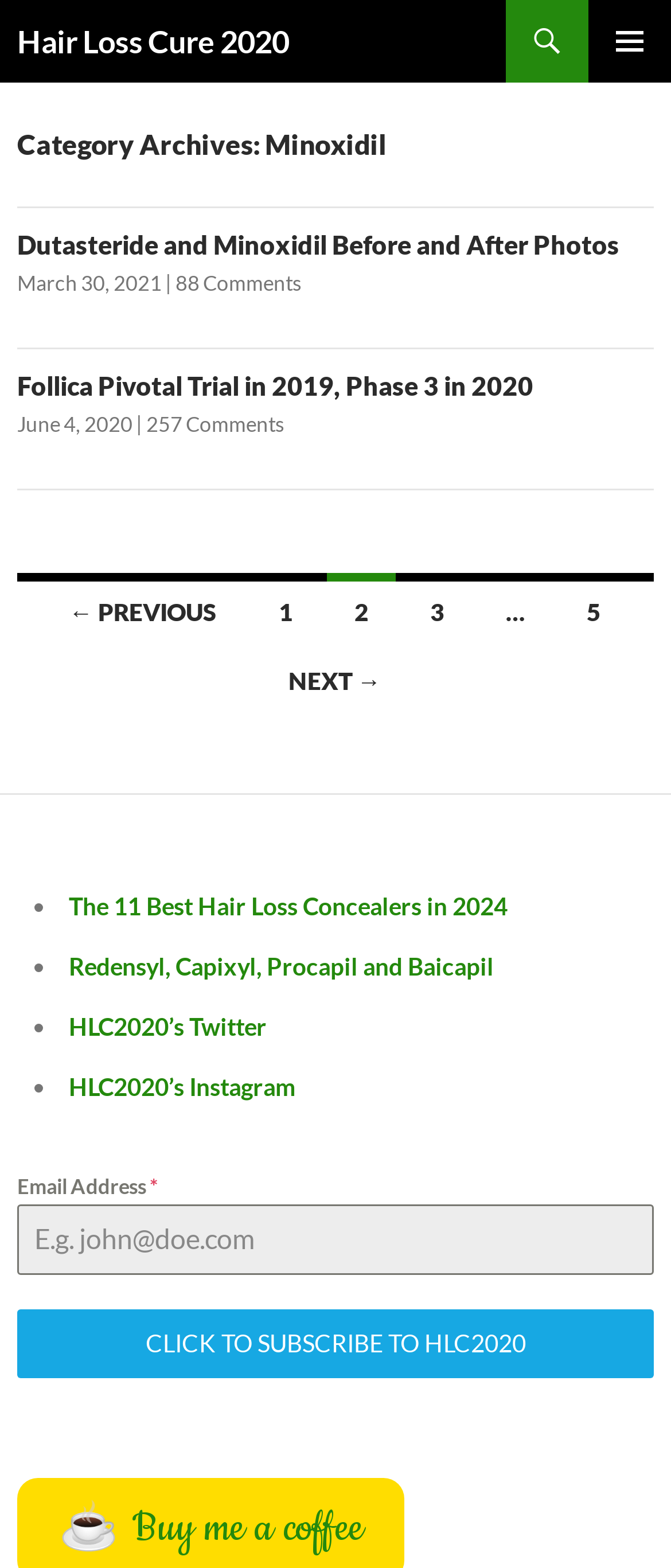What is the theme of the webpage?
Your answer should be a single word or phrase derived from the screenshot.

Hair loss cure